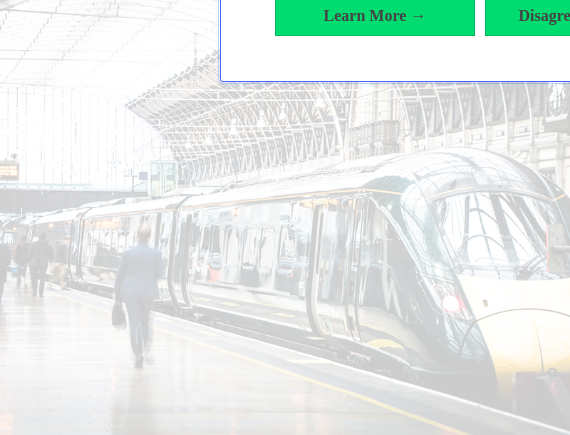What is the purpose of the two buttons in the upper right corner?
Please answer the question with a single word or phrase, referencing the image.

Data consent